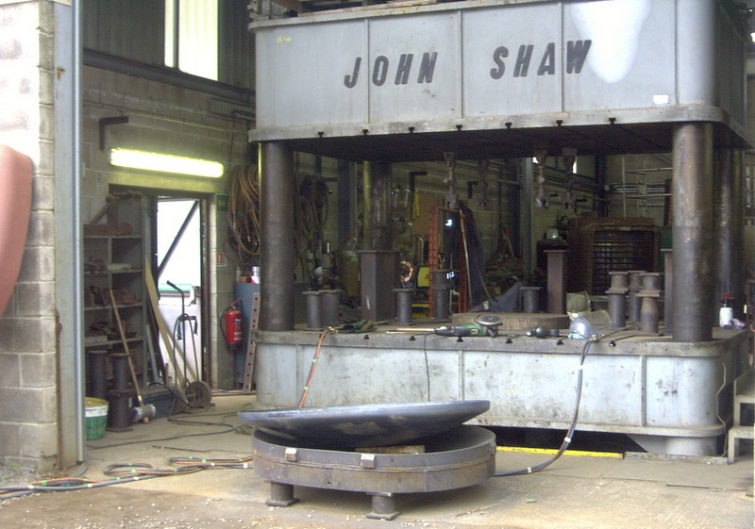Generate an elaborate caption that includes all aspects of the image.

The image showcases a workshop environment featuring a prominent hydraulic press labeled "JOHN SHAW." The press stands robustly in the center, supported by four heavy columns, and is utilized for metalworking tasks. In front of the press, there is a circular metal piece, either in the process of being shaped or already formed. The background reveals various tools and equipment, indicative of a busy manufacturing space, with machinery and supplies lining the walls. The soft yellow glow from overhead lights adds warmth to the industrial setting, while the intricate details of the surrounding workspace provide insight into the operations involved in metal fabrication.